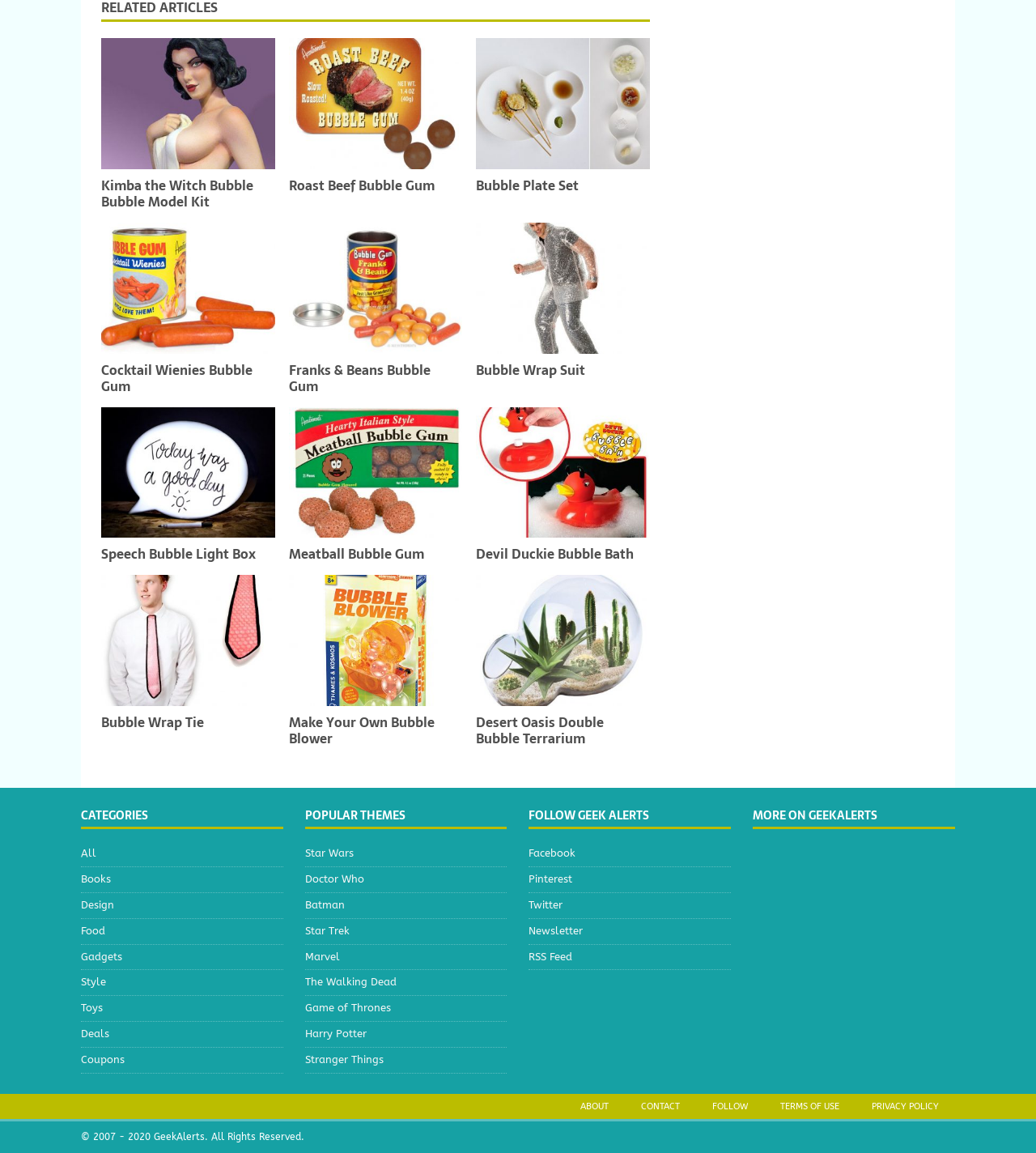Please specify the bounding box coordinates of the clickable section necessary to execute the following command: "Browse categories".

[0.078, 0.701, 0.273, 0.719]